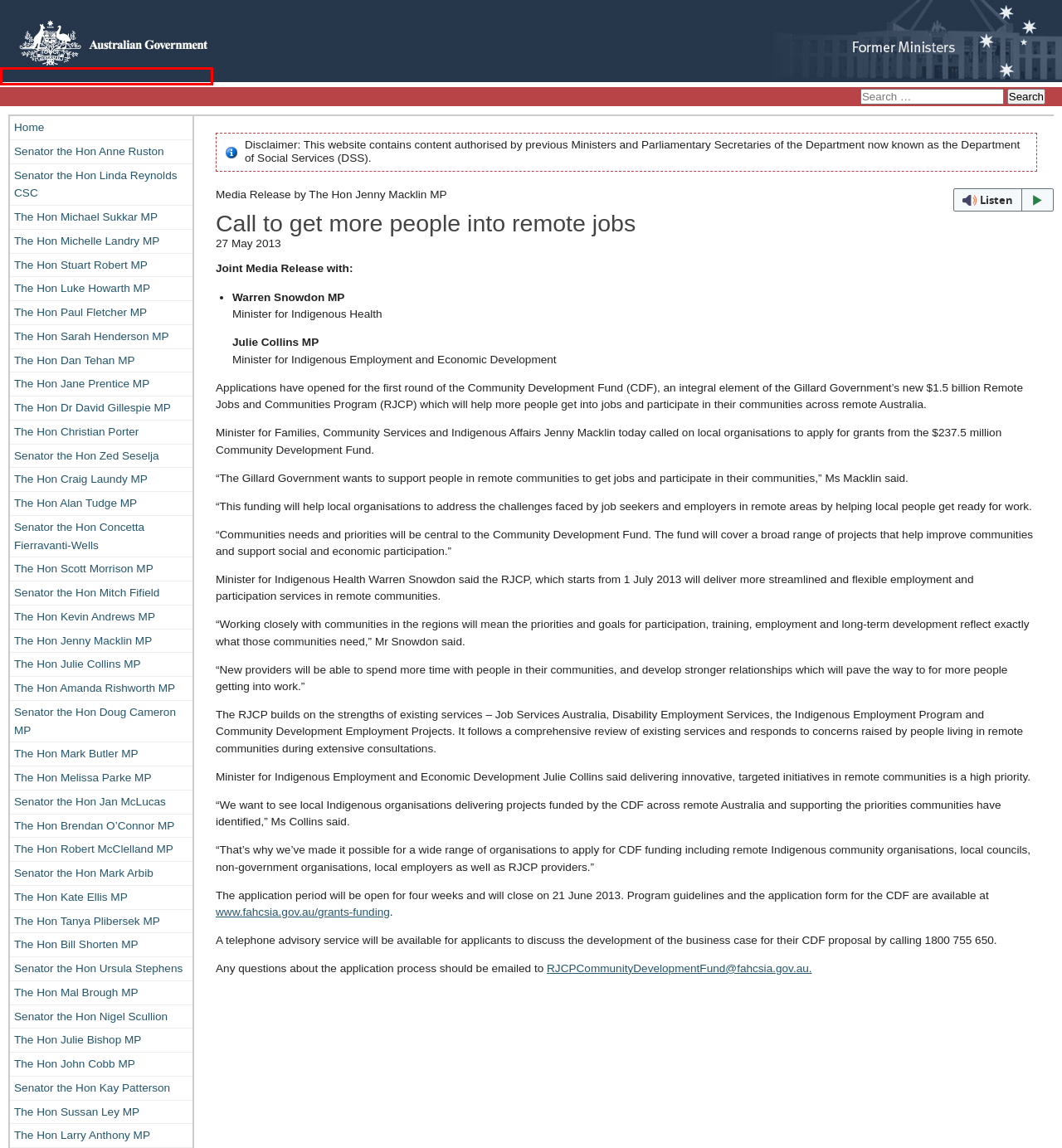You have a screenshot of a webpage with an element surrounded by a red bounding box. Choose the webpage description that best describes the new page after clicking the element inside the red bounding box. Here are the candidates:
A. The Hon Dr David Gillespie MP | Former Ministers and Parliamentary Secretaries
B. Former Ministers and Parliamentary Secretaries
C. The Hon Bill Shorten MP | Former Ministers and Parliamentary Secretaries
D. The Hon Craig Laundy MP | Former Ministers and Parliamentary Secretaries
E. The Hon Paul Fletcher MP | Former Ministers and Parliamentary Secretaries
F. The Hon Larry Anthony MP | Former Ministers and Parliamentary Secretaries
G. Department of Social Services | Department of Social Services, Australian Government
H. The Hon Michelle Landry MP | Former Ministers and Parliamentary Secretaries

B